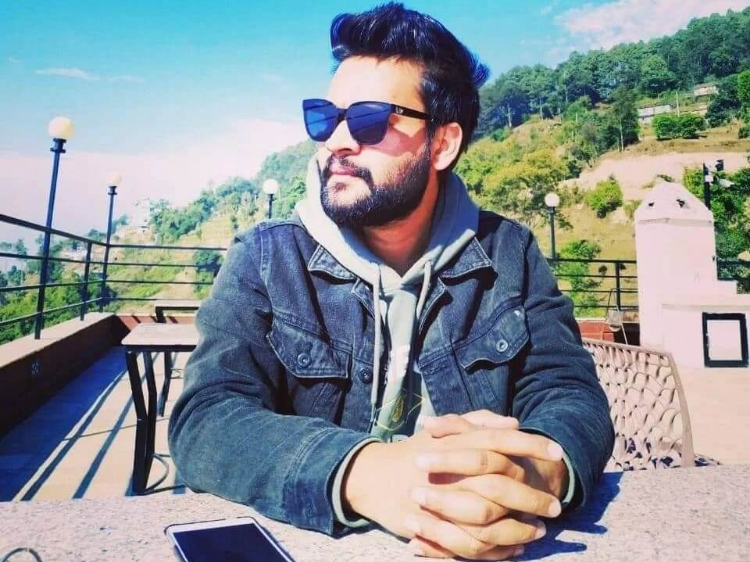Provide a one-word or brief phrase answer to the question:
What is the color of the hillside in the background?

Green